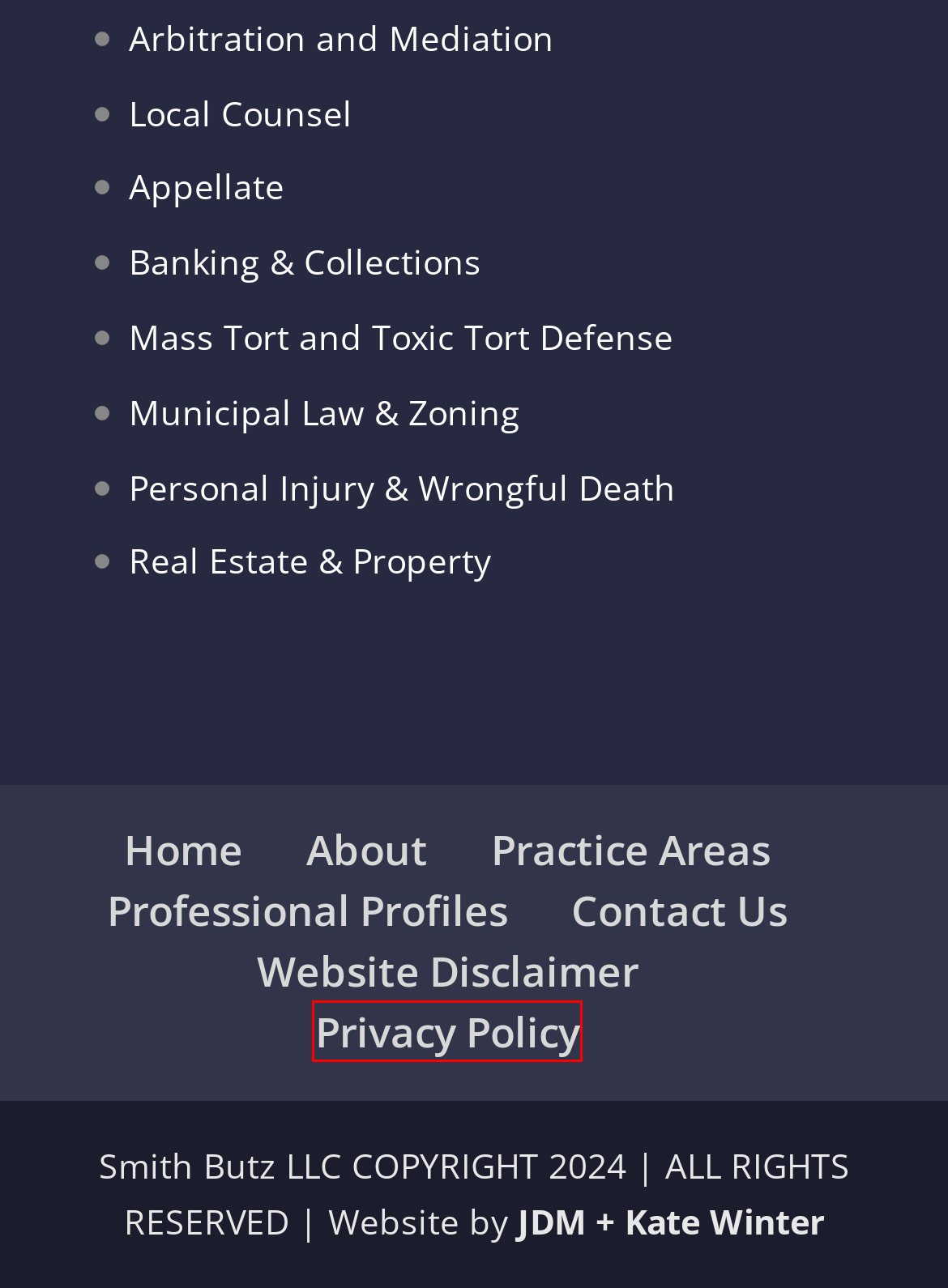Look at the screenshot of a webpage where a red bounding box surrounds a UI element. Your task is to select the best-matching webpage description for the new webpage after you click the element within the bounding box. The available options are:
A. Mass Tort and Toxic Tort Defense - Smith Butz Law
B. Arbitration and Mediation - Smith Butz Law
C. Contact Us - Smith Butz Law
D. Real Estate & Property - Smith Butz Law
E. Municipal Law & Zoning - Smith Butz Law
F. Professional Profiles - Smith Butz Law
G. Kate Winter Digital Solutions
H. Privacy Policy - Smith Butz Law

H